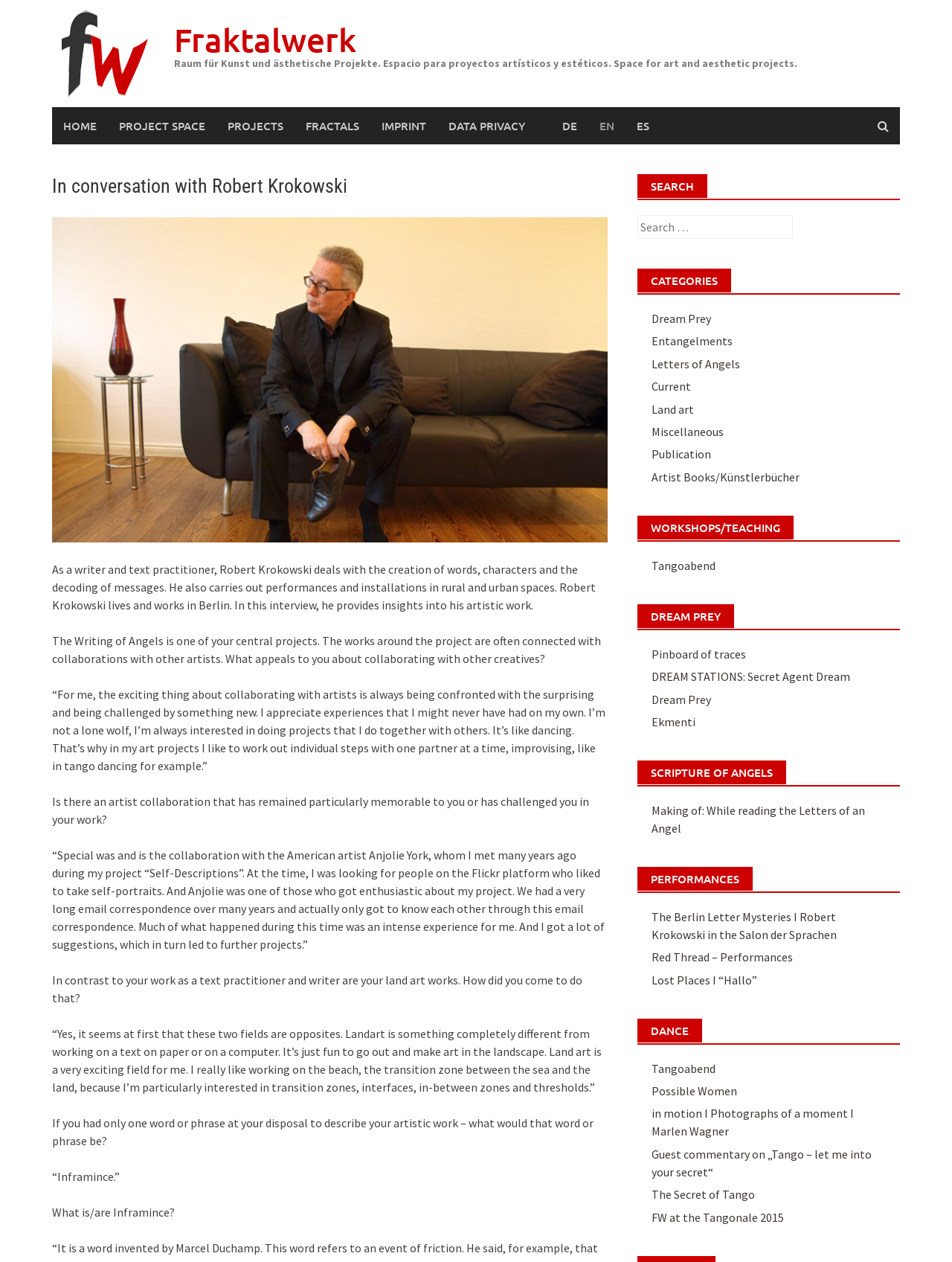Based on the element description FW at the Tangonale 2015, identify the bounding box of the UI element in the given webpage screenshot. The coordinates should be in the format (top-left x, top-left y, bottom-right x, bottom-right y) and must be between 0 and 1.

[0.684, 0.959, 0.823, 0.97]